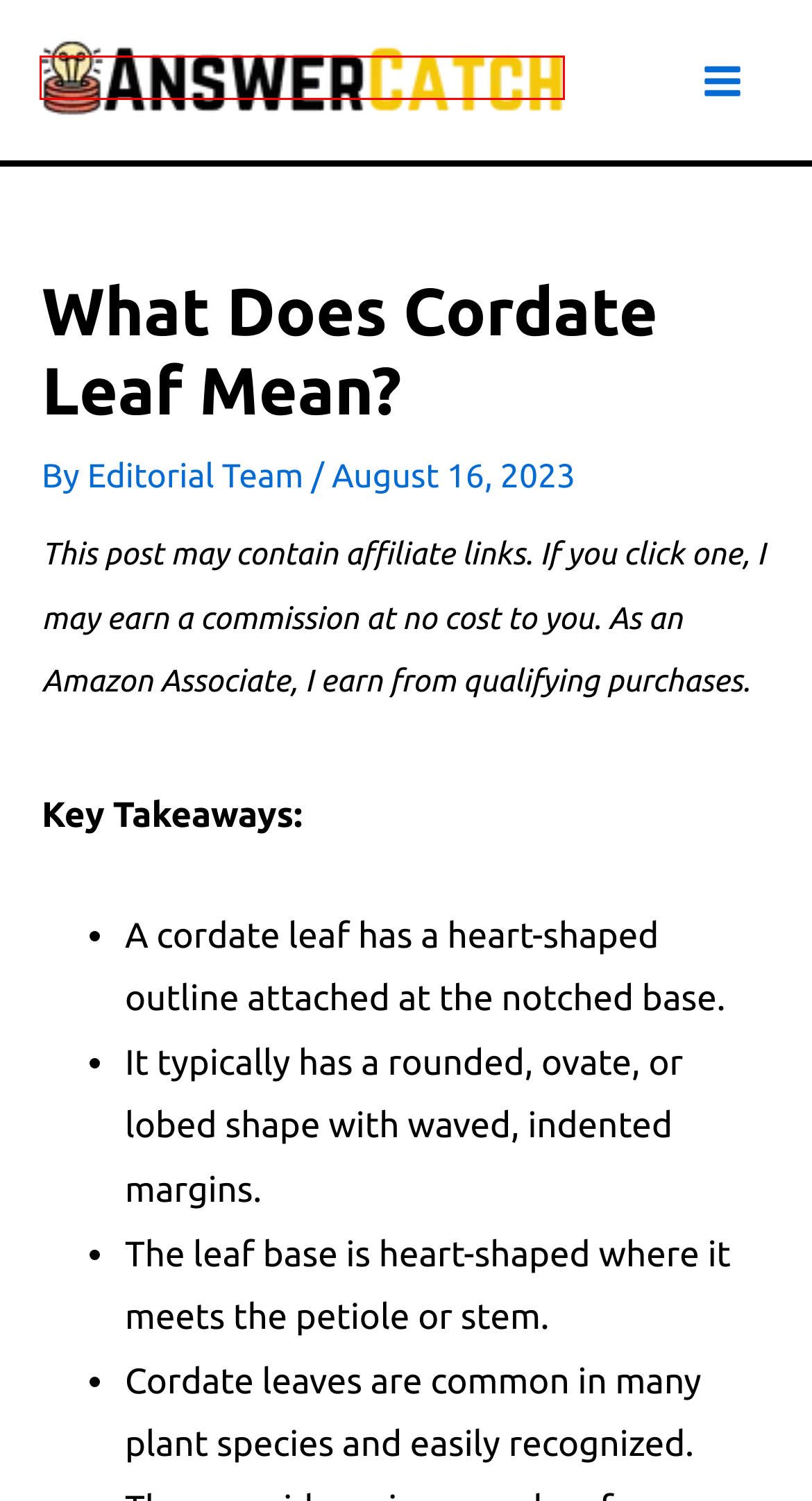Examine the webpage screenshot and identify the UI element enclosed in the red bounding box. Pick the webpage description that most accurately matches the new webpage after clicking the selected element. Here are the candidates:
A. AnswerCatch.Online
B. Editorial Team, Author At AnswerCatch
C. Is Sputnik Still In Orbit?
D. Who Gave All Might His Power?
E. Which Philosophers Believed In God?
F. Are Blueberries Good For You?
G. How Do You Separate Milk From Curd?
H. What Does Embalming A Body Mean?

A